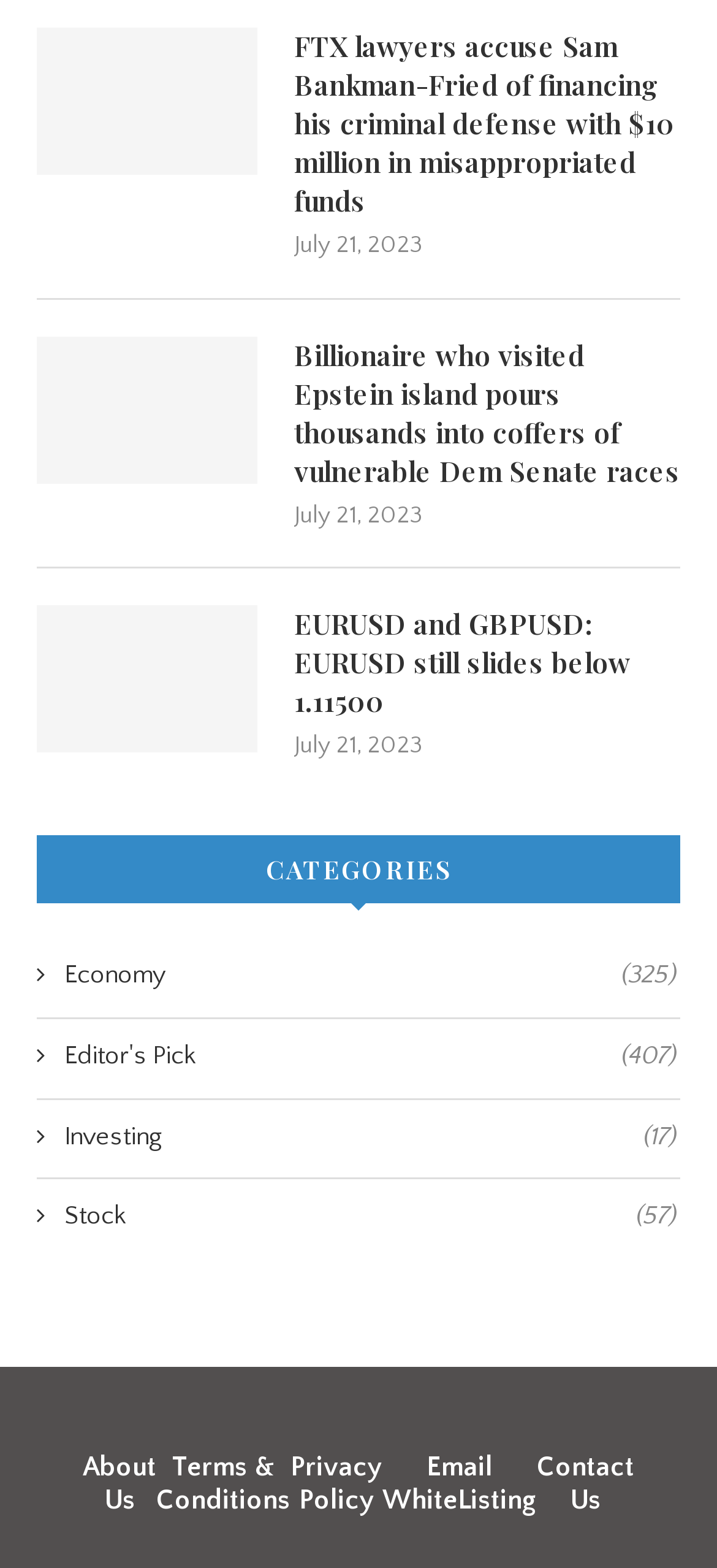What is the purpose of the 'Email WhiteListing' link?
Using the image as a reference, give an elaborate response to the question.

I inferred the purpose of the 'Email WhiteListing' link by its name, which suggests that it is used to whitelist emails, likely to prevent them from being marked as spam.